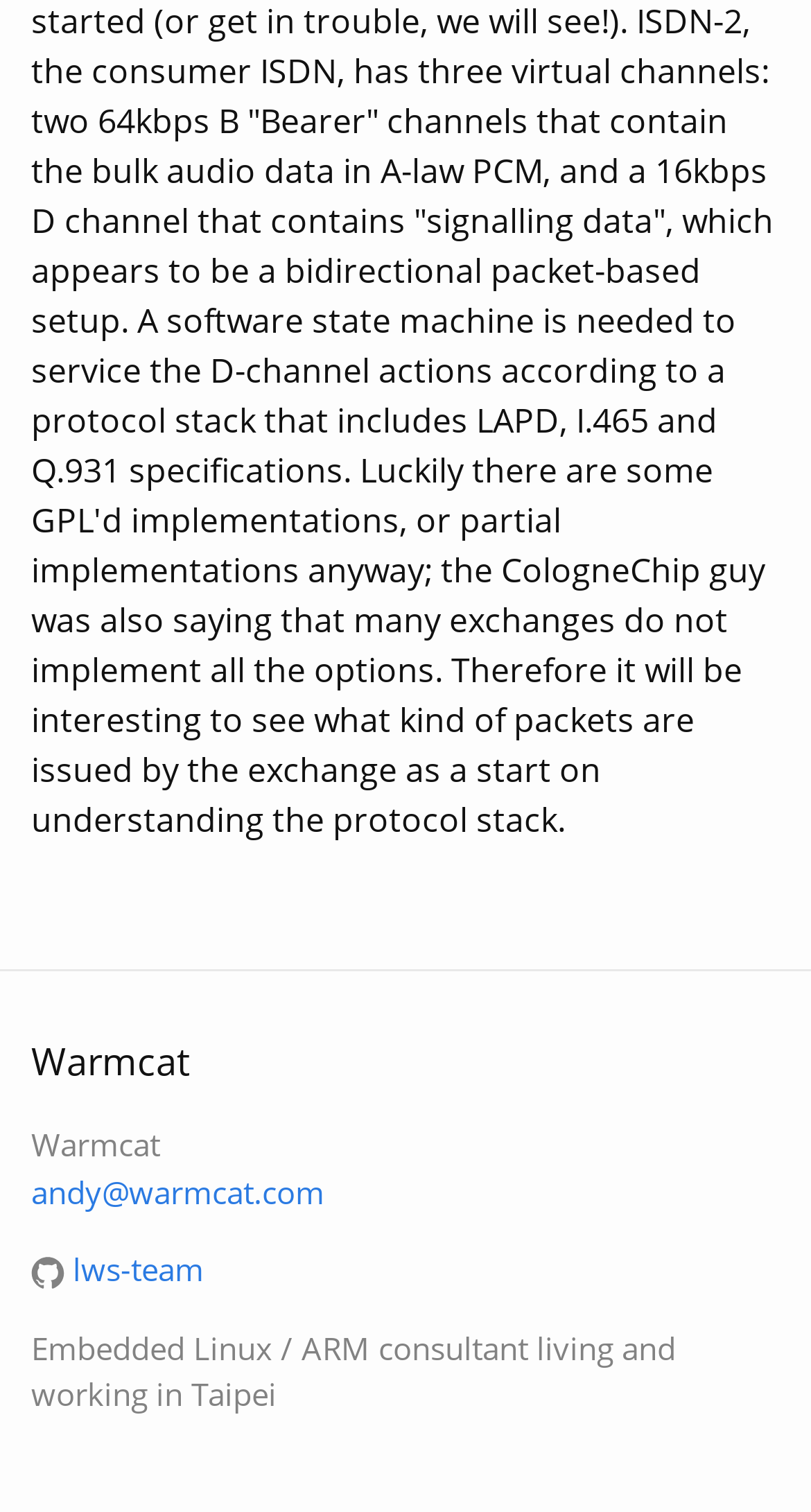Provide the bounding box coordinates of the UI element this sentence describes: "andy@warmcat.com".

[0.038, 0.774, 0.4, 0.801]